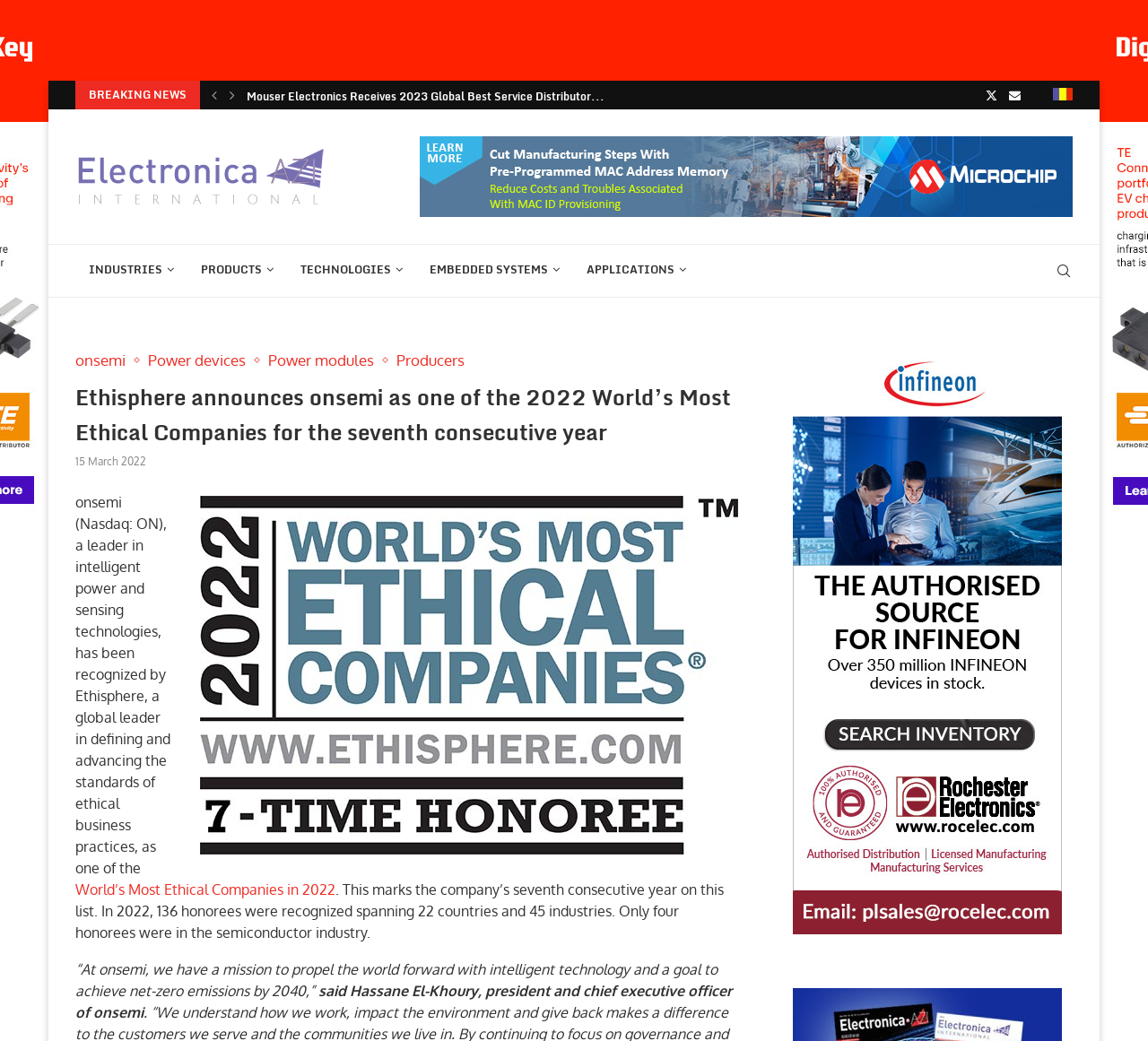What is the date of the announcement?
Please craft a detailed and exhaustive response to the question.

The webpage displays the date of the announcement as 15 March 2022, which is mentioned in the time element.